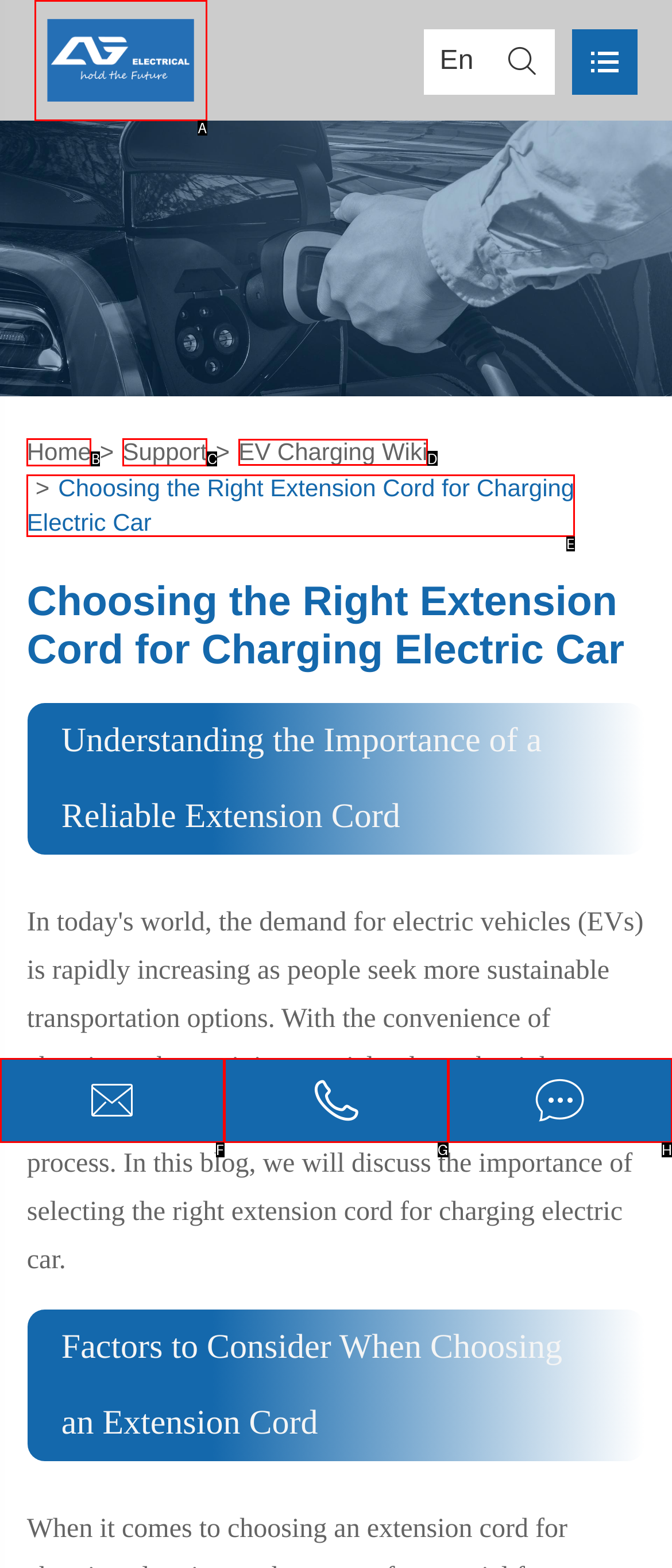Given the task: view EV Charging Wiki, point out the letter of the appropriate UI element from the marked options in the screenshot.

D